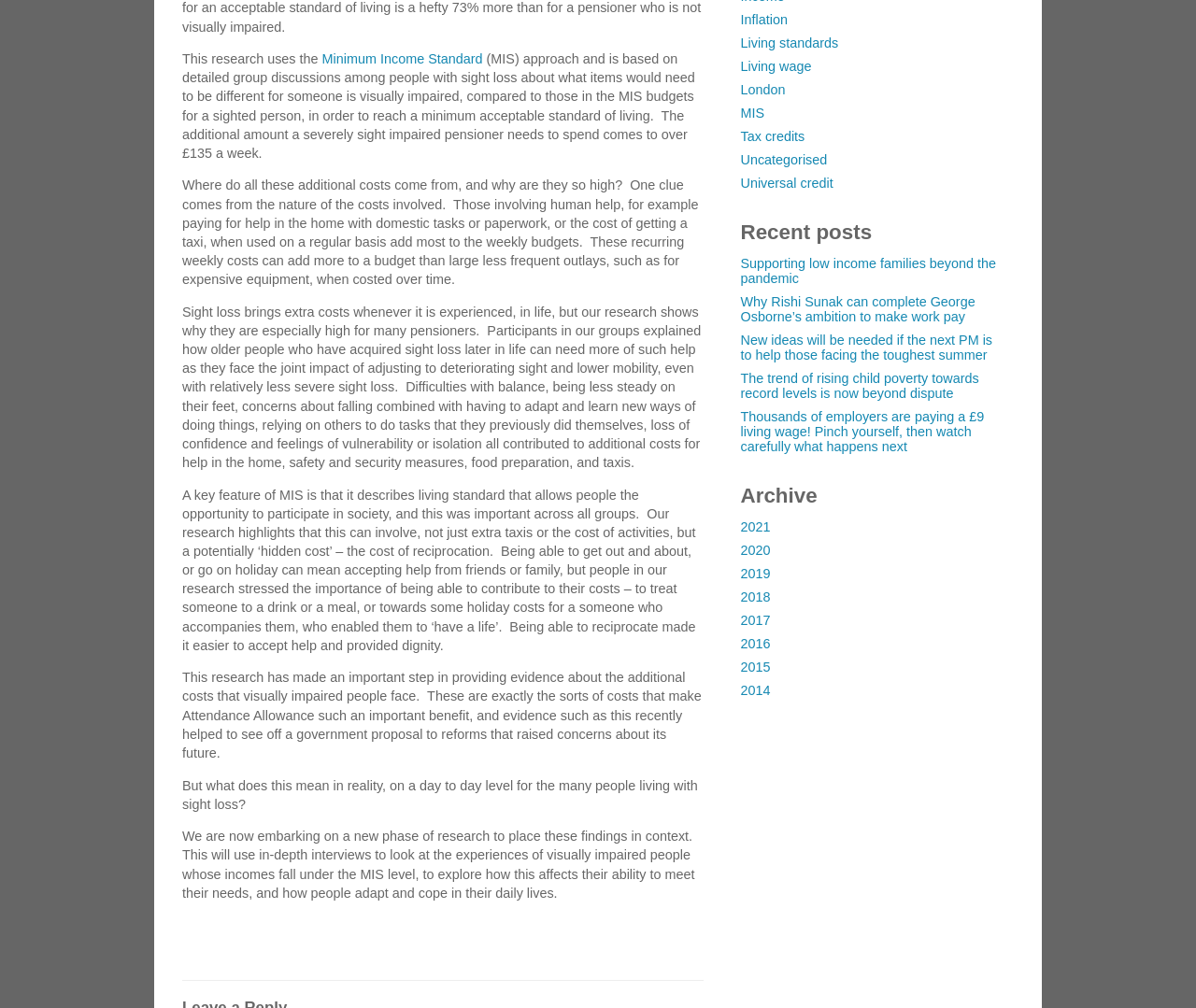From the element description Living standards, predict the bounding box coordinates of the UI element. The coordinates must be specified in the format (top-left x, top-left y, bottom-right x, bottom-right y) and should be within the 0 to 1 range.

[0.619, 0.033, 0.833, 0.052]